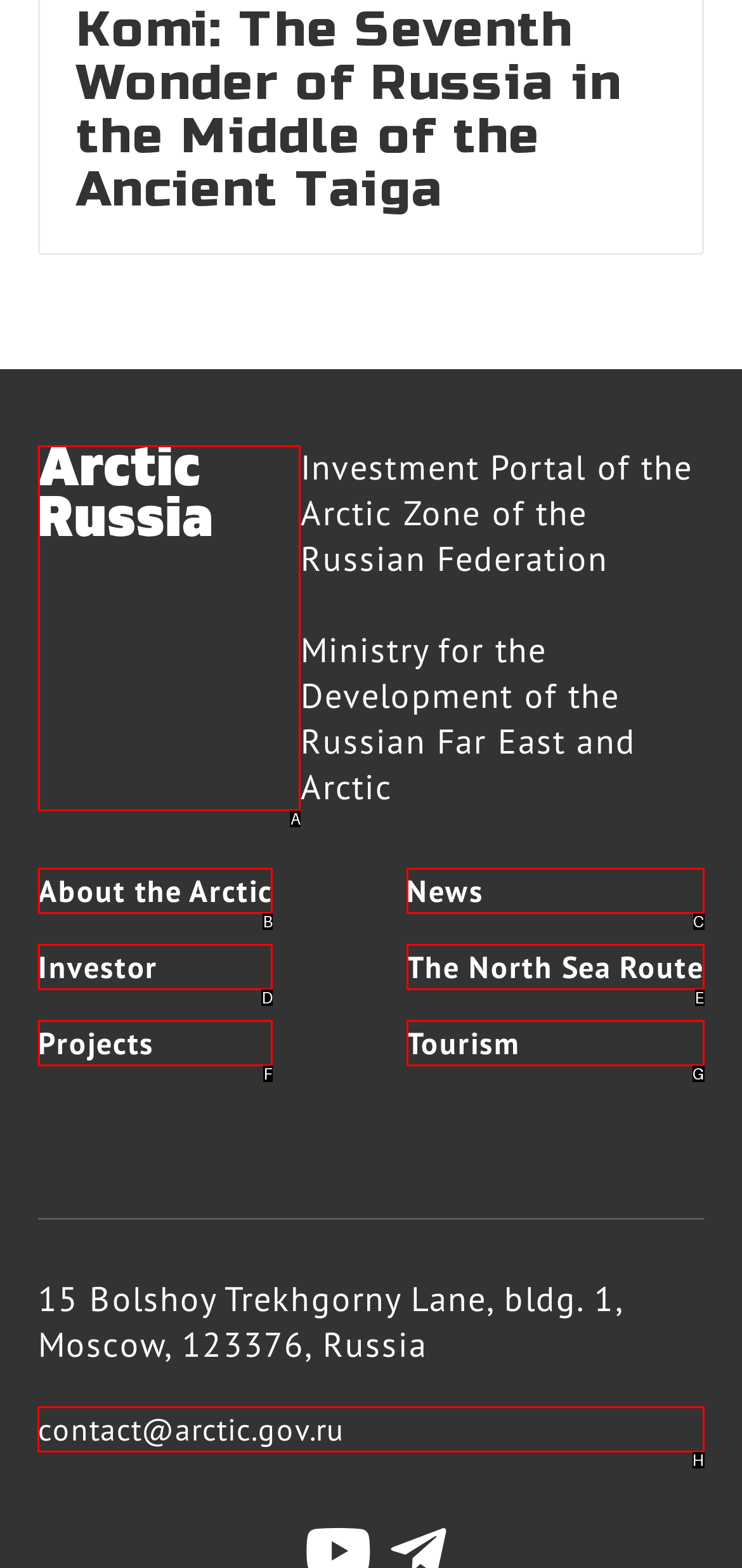For the instruction: Contact via email, which HTML element should be clicked?
Respond with the letter of the appropriate option from the choices given.

H